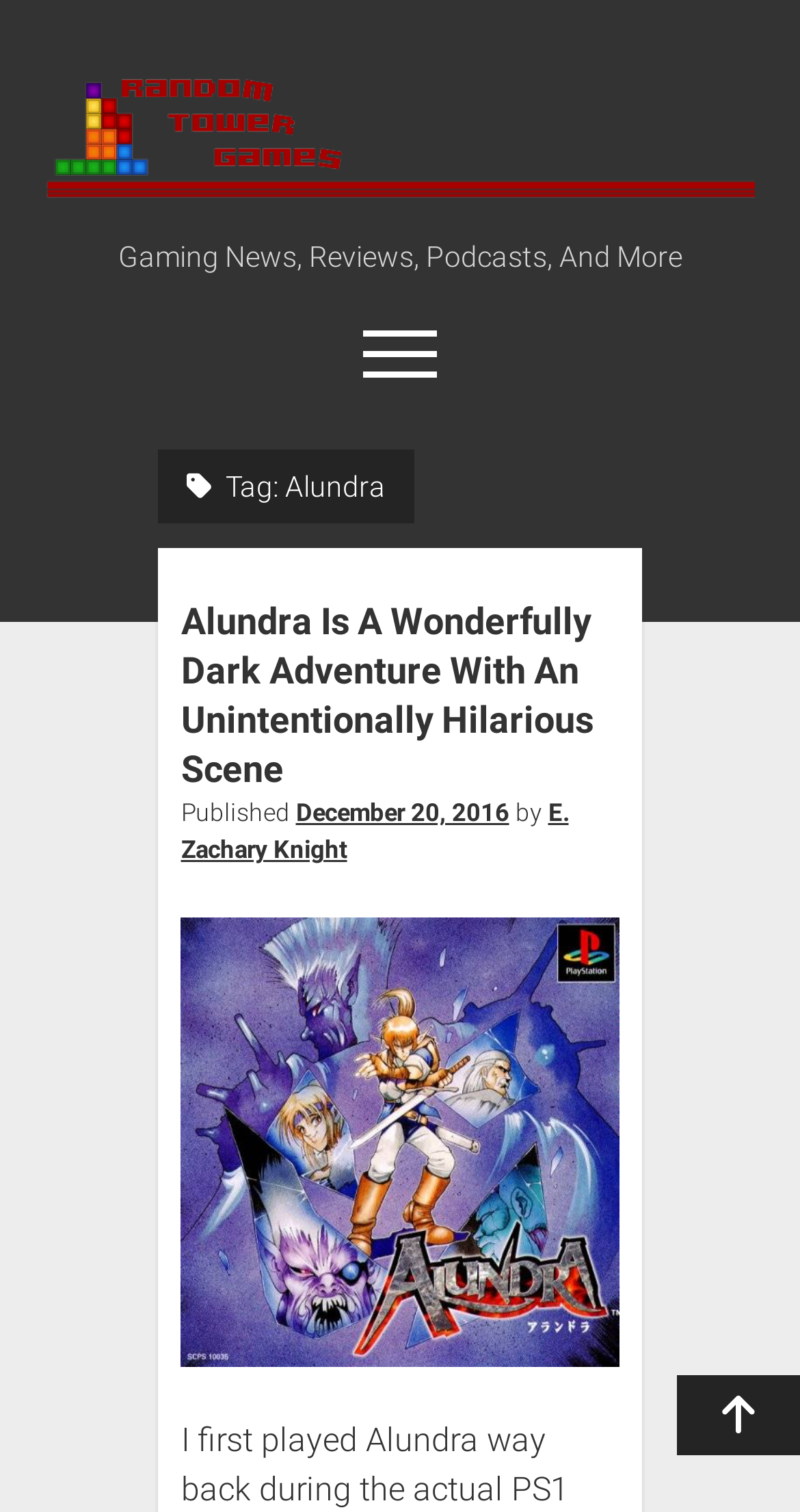Please identify the coordinates of the bounding box for the clickable region that will accomplish this instruction: "Visit the Amazon Store".

[0.367, 0.33, 0.633, 0.366]